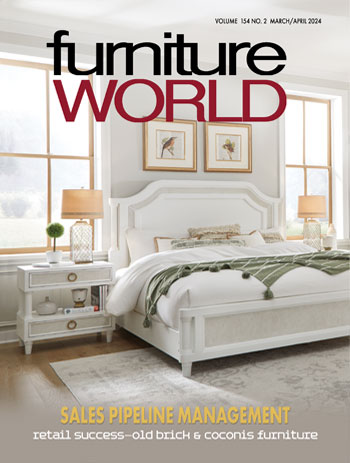Illustrate the image with a detailed caption.

The image features the cover of the March/April 2024 edition of "Furniture World" magazine. The cover prominently displays a stylish white bedroom set, which includes a beautifully designed bed, nightstands, and soft bedding, all set against a bright and airy backdrop of large windows. The magazine title "furniture WORLD" is featured boldly at the top in striking black letters, conveying a sense of authority in the home furnishings industry. Below the title, the issue volume and number are indicated: "VOLUME 154 NO. 2," along with the publication date. The cover highlights topics pertinent to the industry, particularly showcasing "SALES PIPELINE MANAGEMENT" and emphasizes "retail success—old brick & coconis furniture," signaling informative content aimed at helping retailers thrive. The combination of elegant imagery and professional design makes this issue visually appealing and relevant for its audience.